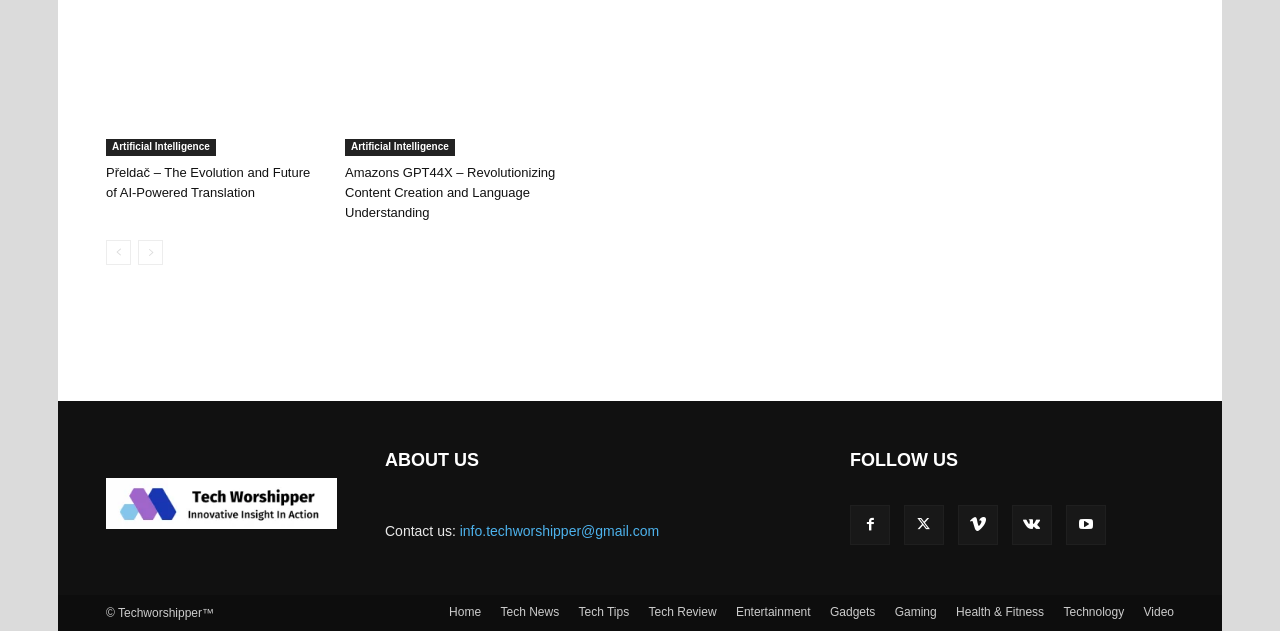Specify the bounding box coordinates (top-left x, top-left y, bottom-right x, bottom-right y) of the UI element in the screenshot that matches this description: Facebook

[0.664, 0.8, 0.695, 0.863]